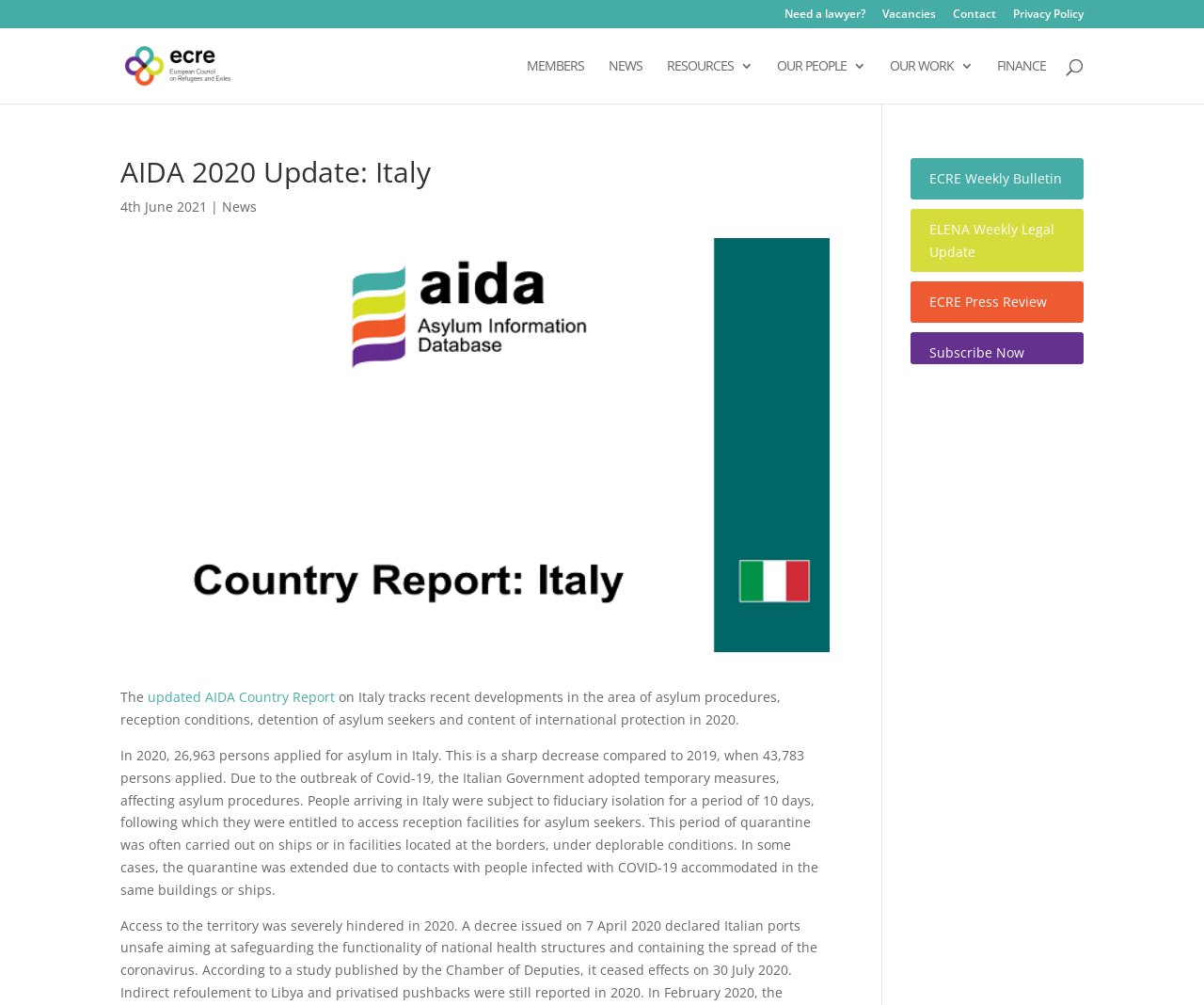Identify the bounding box coordinates of the clickable section necessary to follow the following instruction: "Check the ECRE Weekly Bulletin". The coordinates should be presented as four float numbers from 0 to 1, i.e., [left, top, right, bottom].

[0.772, 0.169, 0.882, 0.186]